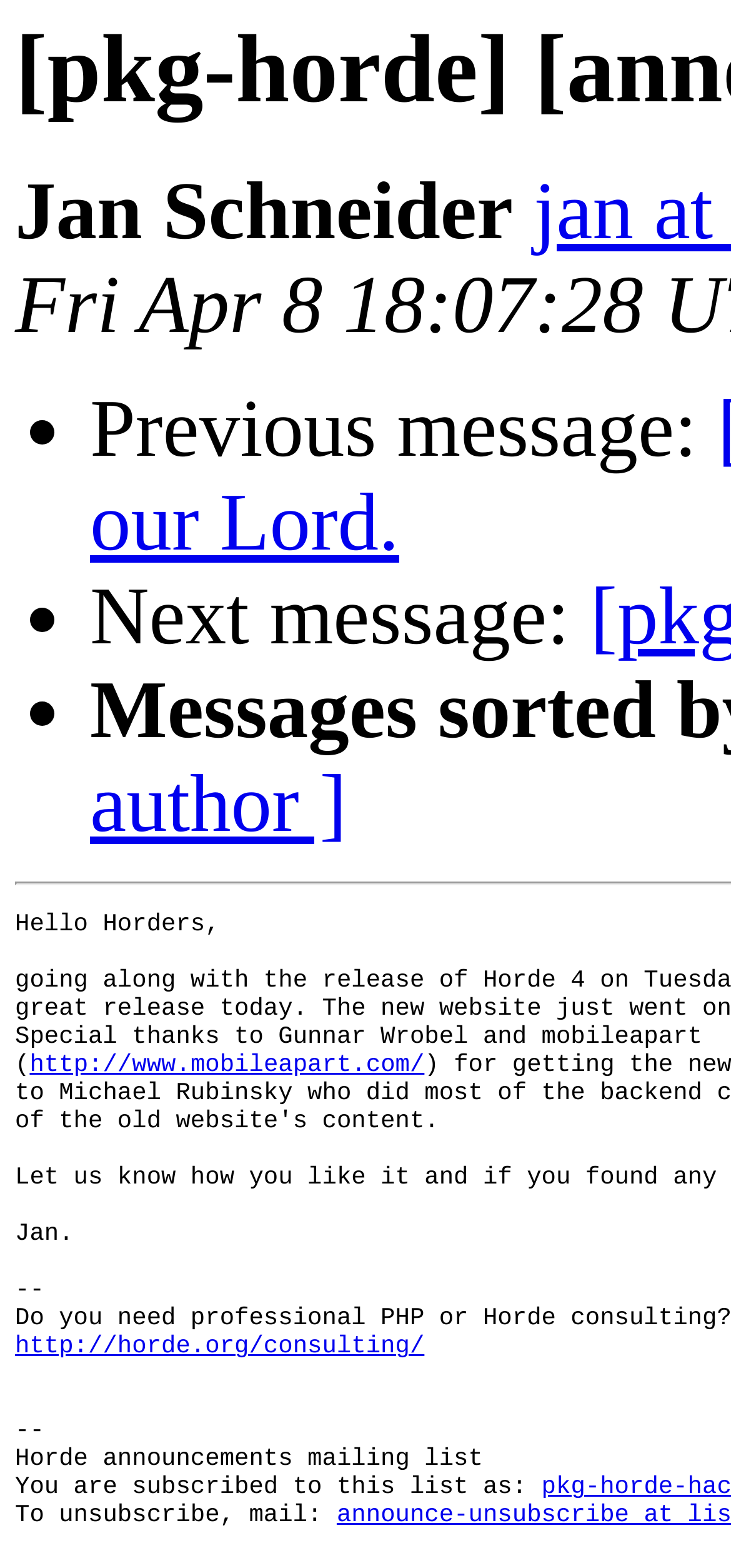Provide an in-depth caption for the contents of the webpage.

The webpage appears to be an announcement page for a new website online, specifically related to Horde. At the top, there is a title or header with the text "Jan Schneider". Below this, there are three bullet points with short descriptions: "Previous message:", "Next message:", and another unspecified message. 

On the lower half of the page, there are two links: one to "http://www.mobileapart.com/" and another to "http://horde.org/consulting/". 

At the very bottom of the page, there is a section with information about the Horde announcements mailing list, including a note about how to unsubscribe.